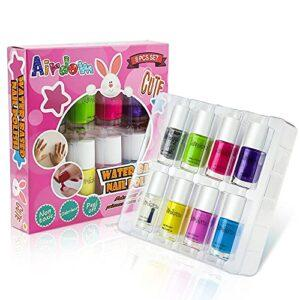What makes the nail polish virtually odorless?
Please provide a single word or phrase as your answer based on the image.

Water-based ingredients